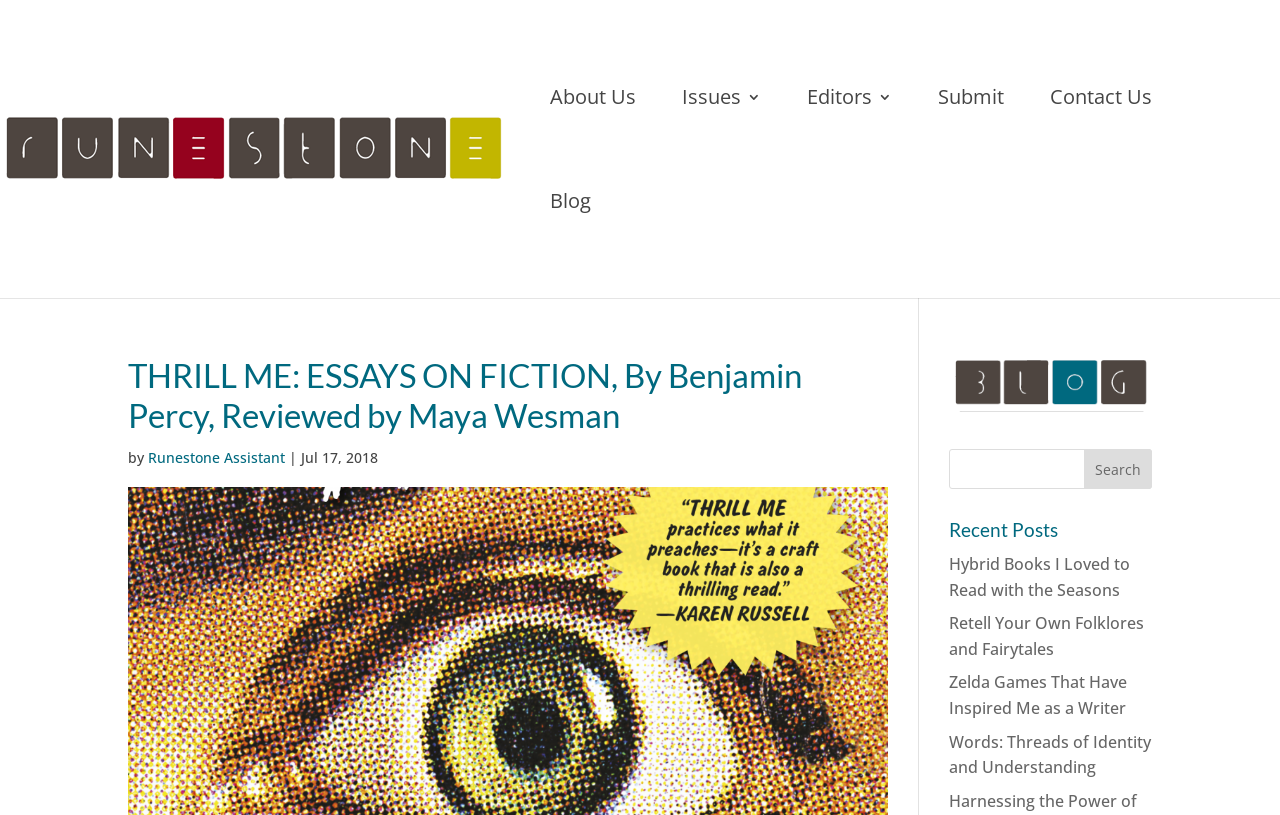Determine the bounding box coordinates for the area that should be clicked to carry out the following instruction: "read the recent post Hybrid Books I Loved to Read with the Seasons".

[0.741, 0.679, 0.883, 0.737]